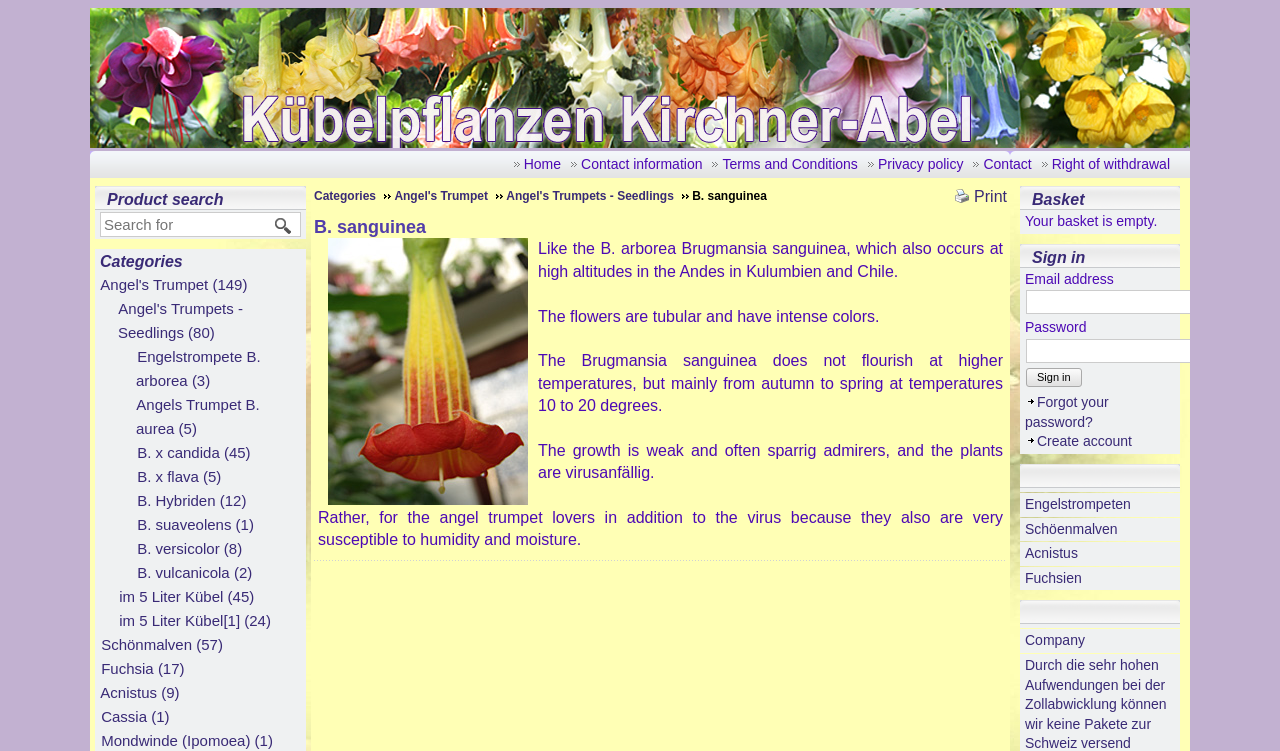Determine the bounding box coordinates of the region to click in order to accomplish the following instruction: "View product details of B. sanguinea". Provide the coordinates as four float numbers between 0 and 1, specifically [left, top, right, bottom].

[0.245, 0.289, 0.787, 0.317]